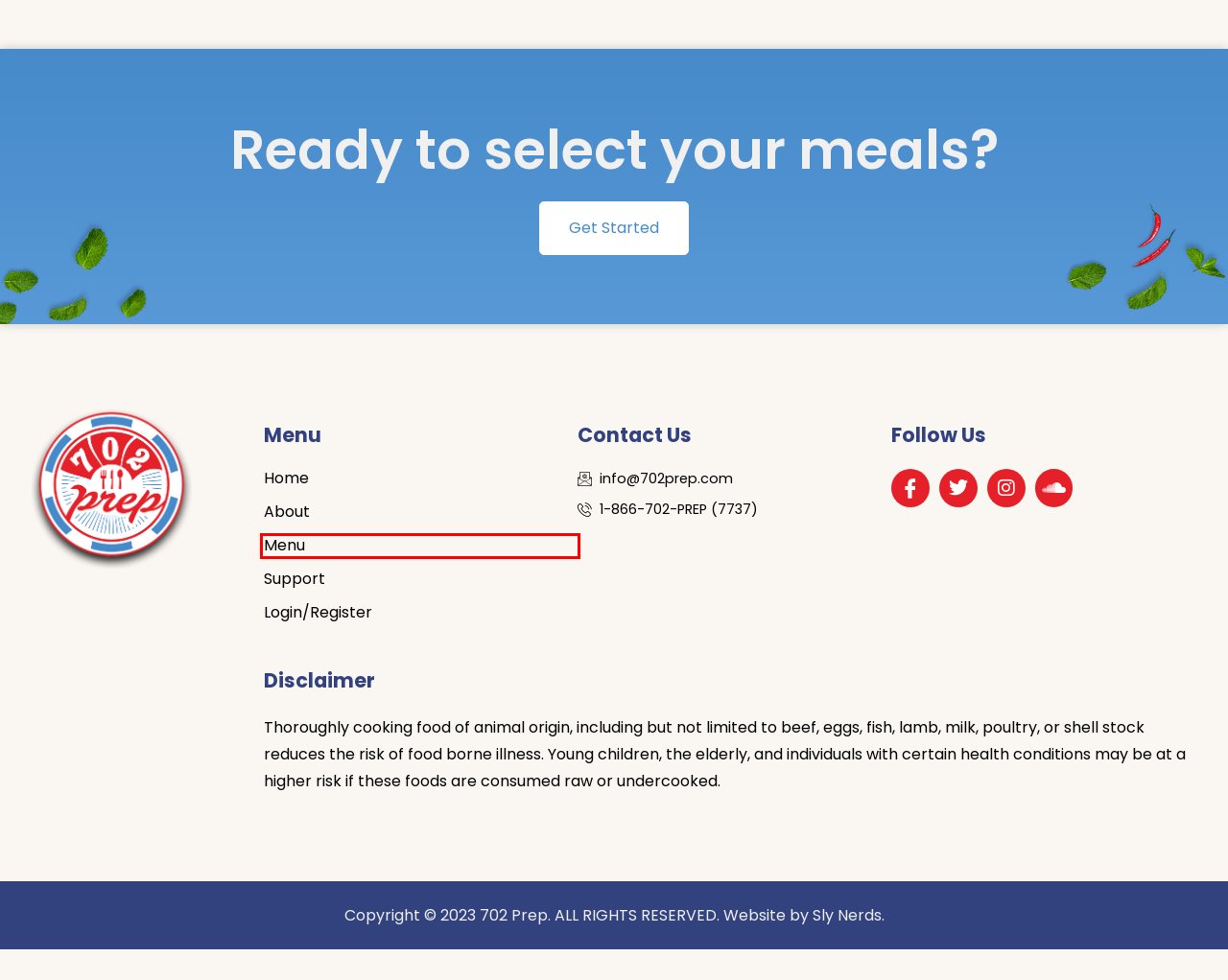Look at the screenshot of a webpage where a red bounding box surrounds a UI element. Your task is to select the best-matching webpage description for the new webpage after you click the element within the bounding box. The available options are:
A. All Archives - 702 PREP
B. Did You See Us on TV? - 702 PREP
C. 702 Prep - Meal Prep in Las Vegas, NV
D. 702 Prep Dollars Guest - 702 PREP
E. About - 702 PREP
F. How to Incorporate Healthy Habits in Your Routine - 702 PREP
G. My Account - 702 PREP
H. Support - 702 PREP

A